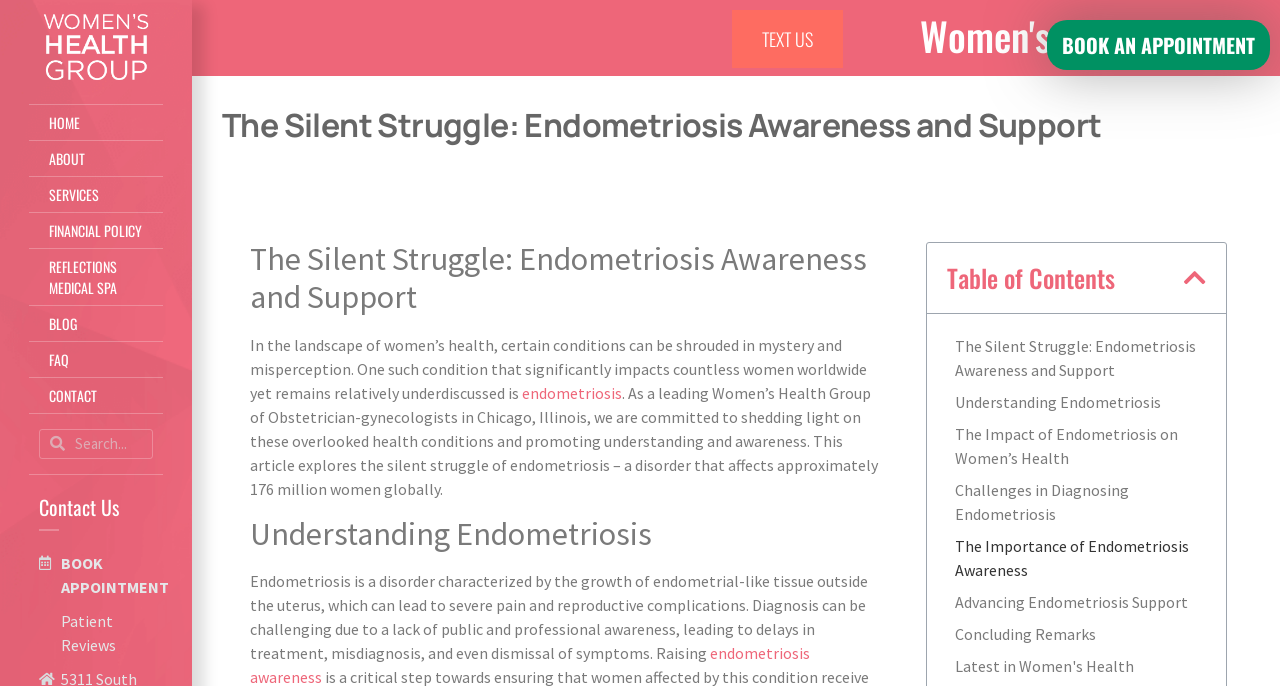Answer the question using only a single word or phrase: 
What is the text of the first link on the webpage?

women's health group